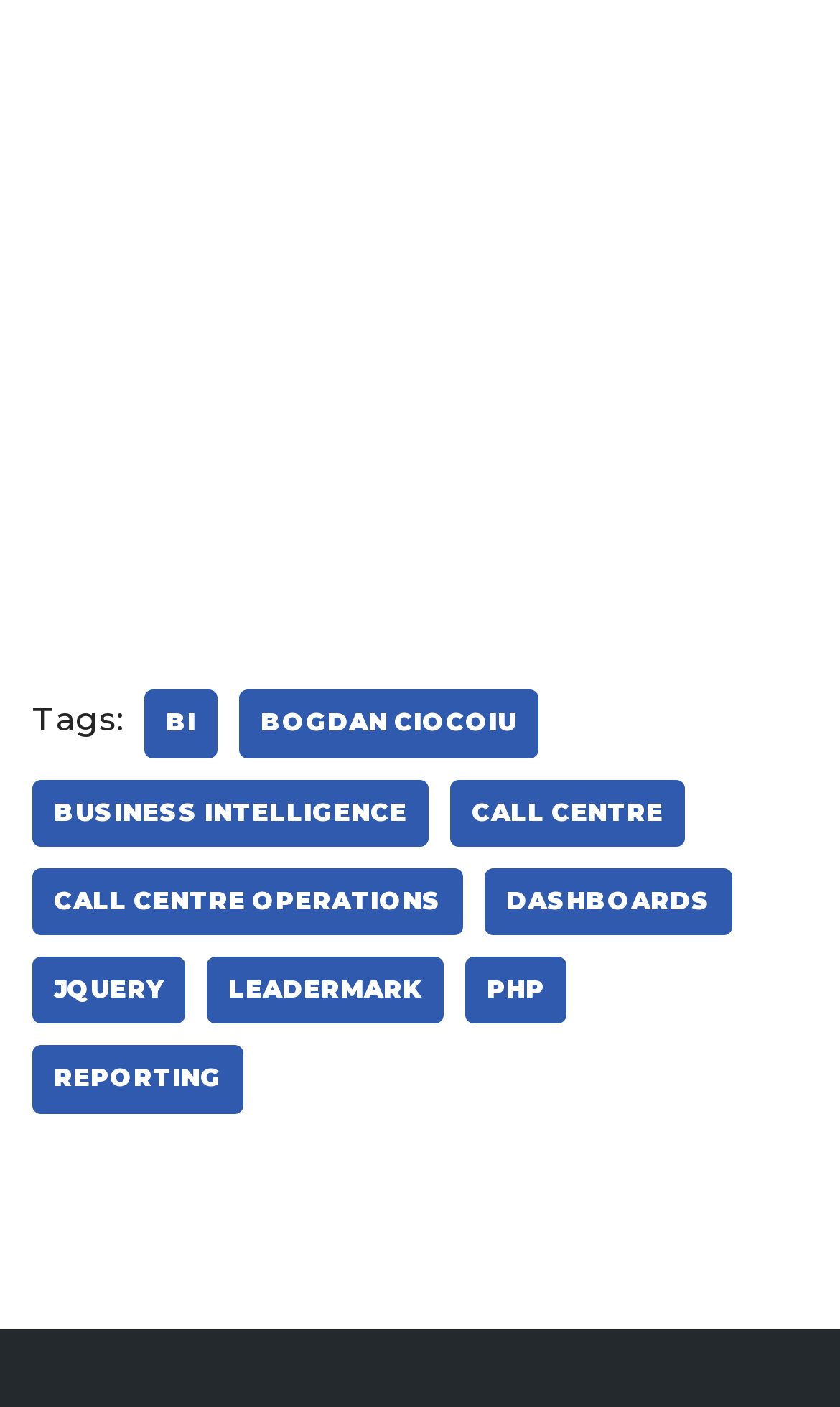How many categories of tags are there?
Please give a well-detailed answer to the question.

I counted the number of link elements that seem to be categories of tags, and there are 7 links: 'BI', 'BOGDAN CIOCOIU', 'BUSINESS INTELLIGENCE', 'CALL CENTRE', 'CALL CENTRE OPERATIONS', 'DASHBOARDS', and 'JQUERY'.